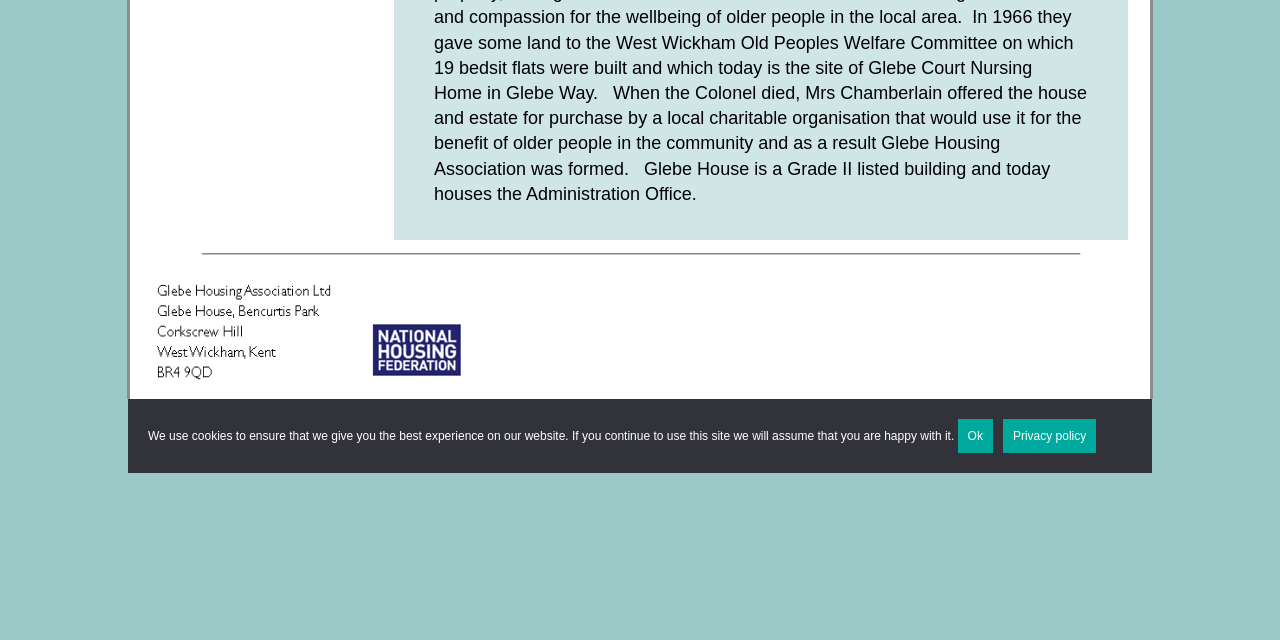Using the description: "Ok", determine the UI element's bounding box coordinates. Ensure the coordinates are in the format of four float numbers between 0 and 1, i.e., [left, top, right, bottom].

[0.748, 0.655, 0.776, 0.708]